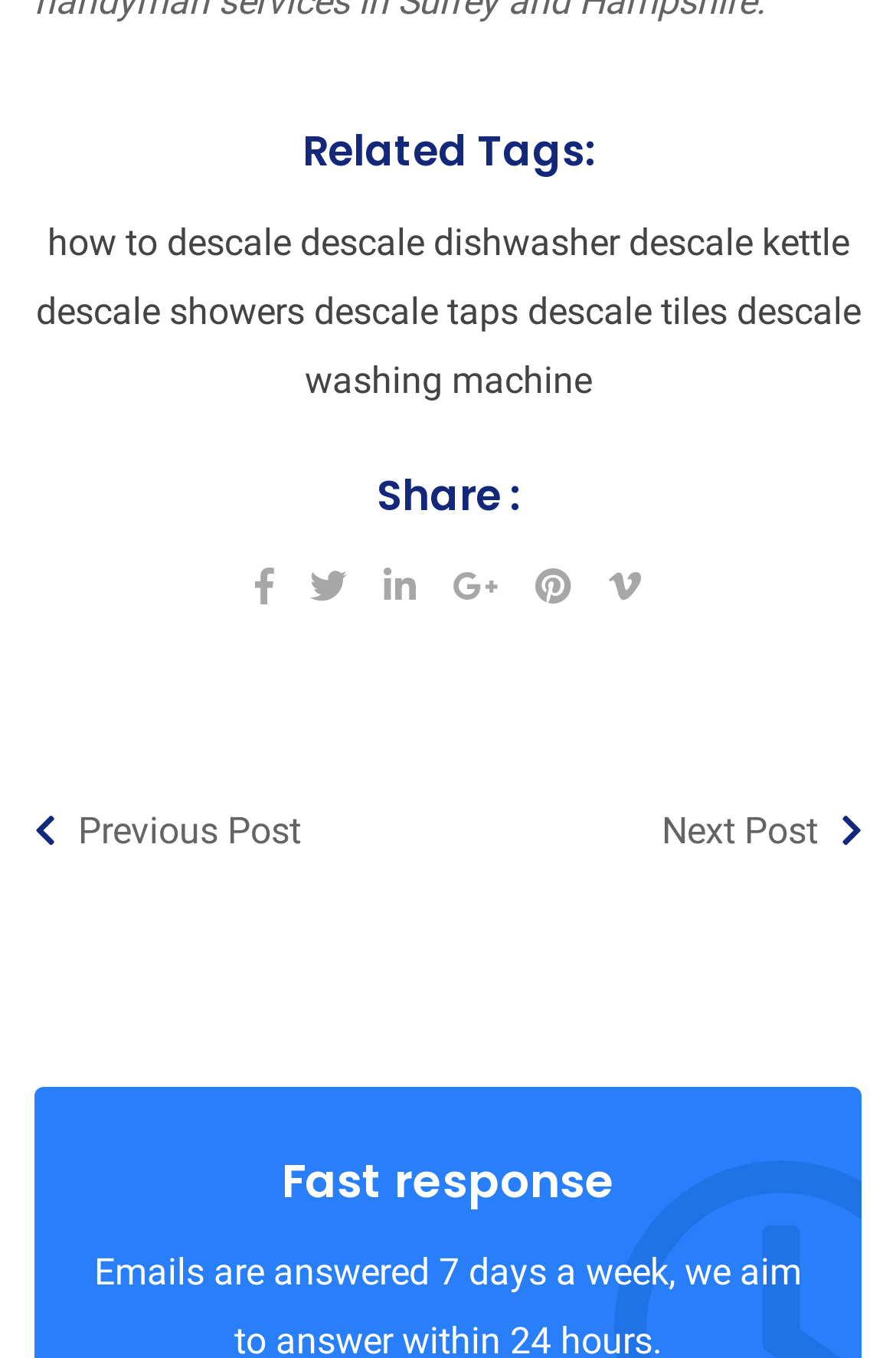Please provide a detailed answer to the question below based on the screenshot: 
How many social media sharing links are there?

There are 6 social media sharing links located below the 'Share :' heading, which are represented by icons with bounding box coordinates ranging from [0.285, 0.398, 0.321, 0.469] to [0.664, 0.398, 0.715, 0.469].